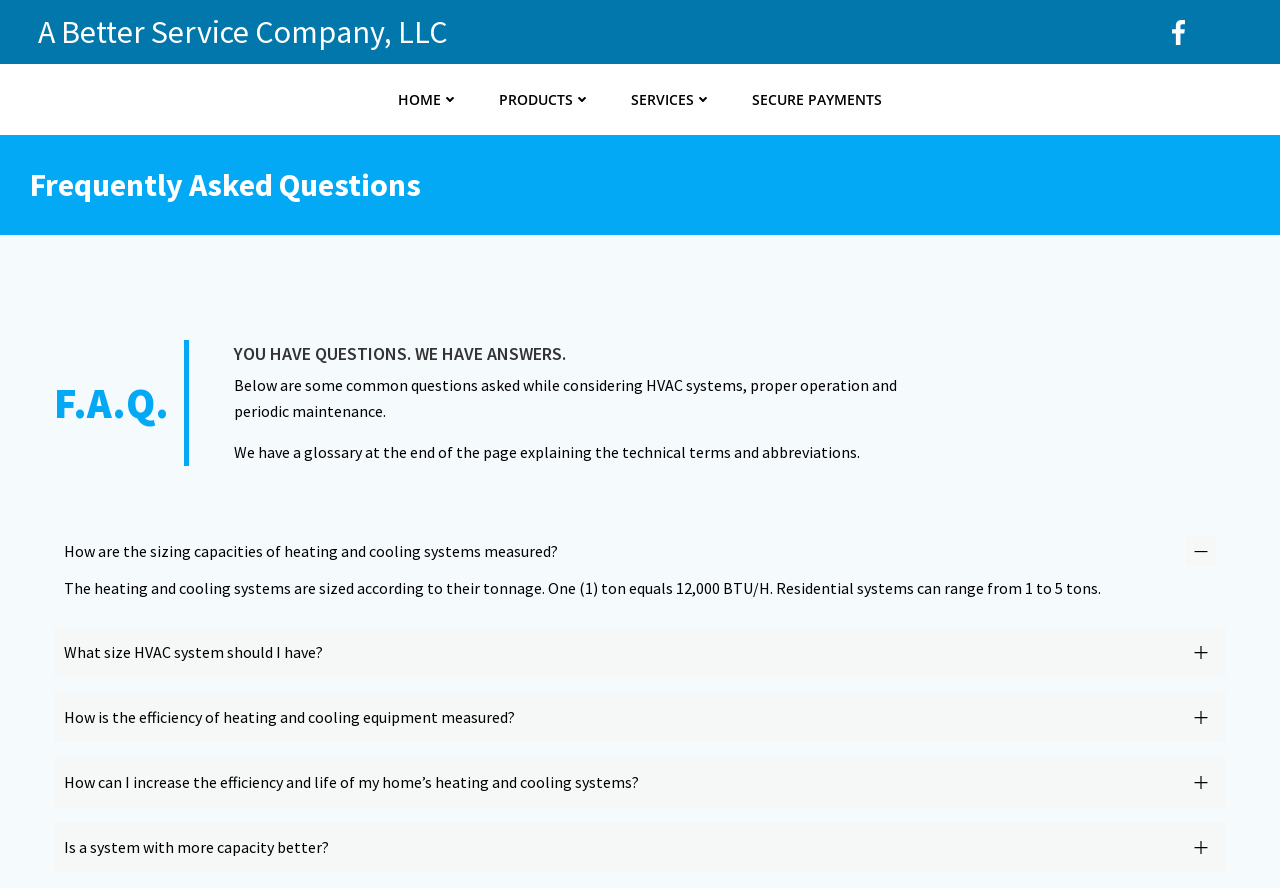Using the description "Home", locate and provide the bounding box of the UI element.

[0.311, 0.1, 0.359, 0.124]